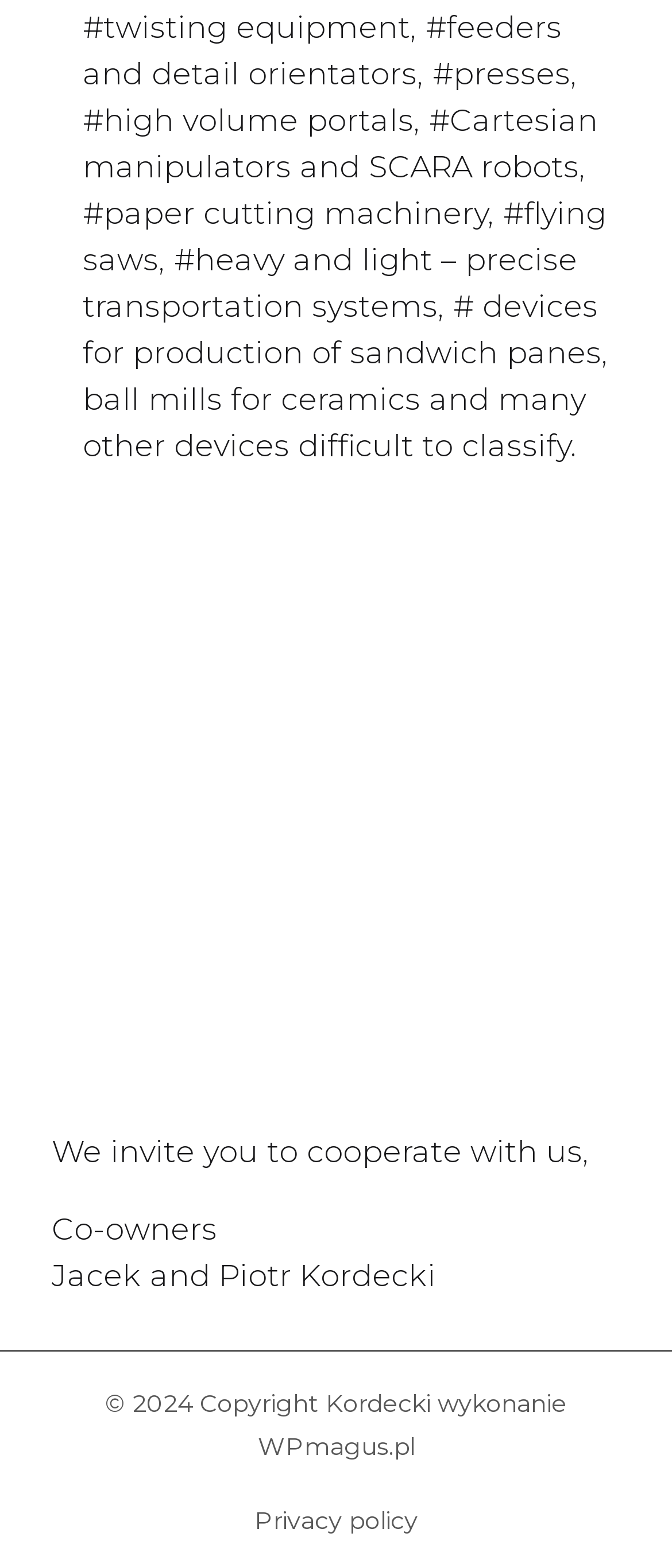Provide a one-word or one-phrase answer to the question:
What is the name of the co-owners?

Jacek and Piotr Kordecki